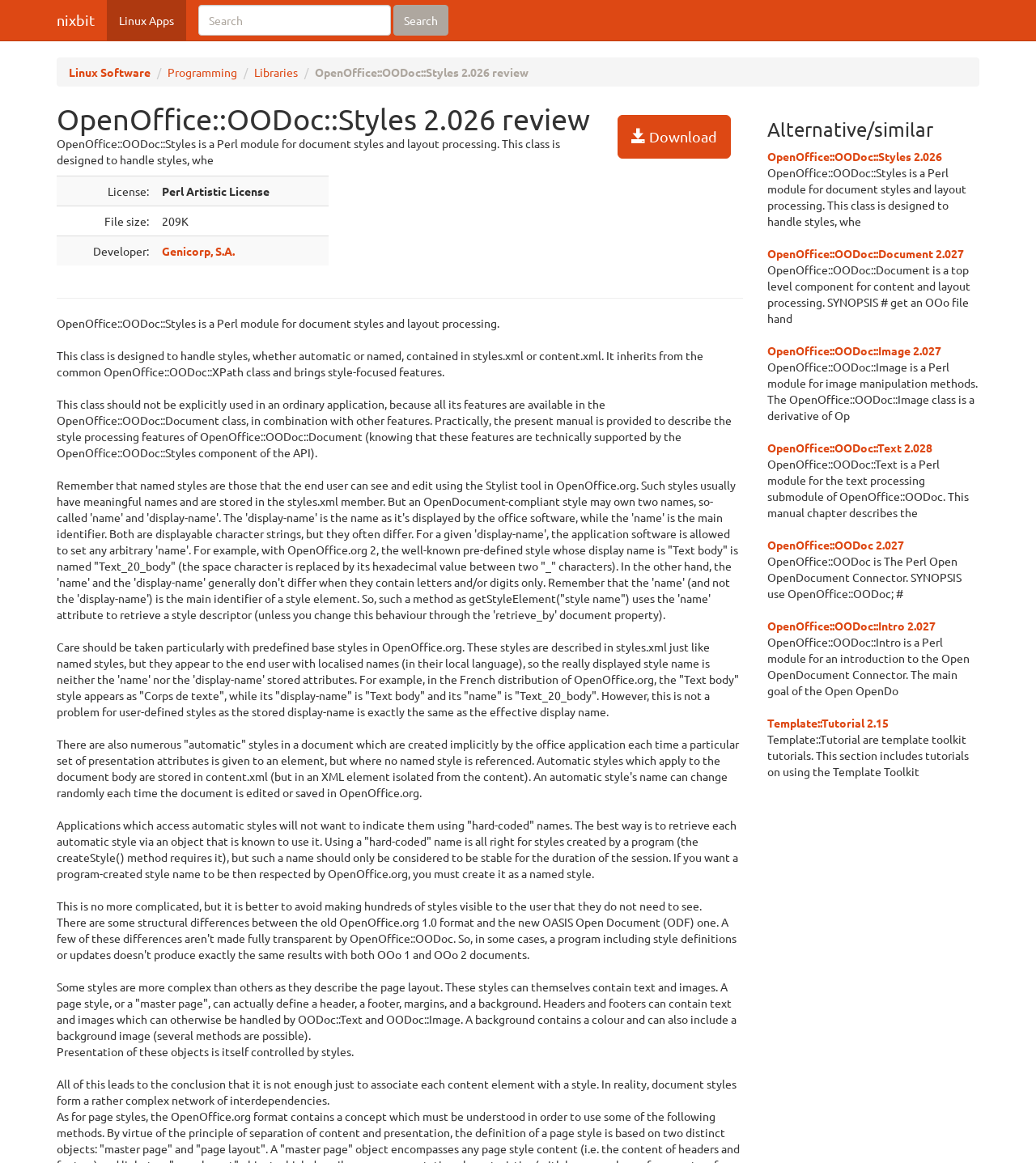Identify the bounding box coordinates of the area that should be clicked in order to complete the given instruction: "search for something". The bounding box coordinates should be four float numbers between 0 and 1, i.e., [left, top, right, bottom].

[0.18, 0.004, 0.445, 0.031]